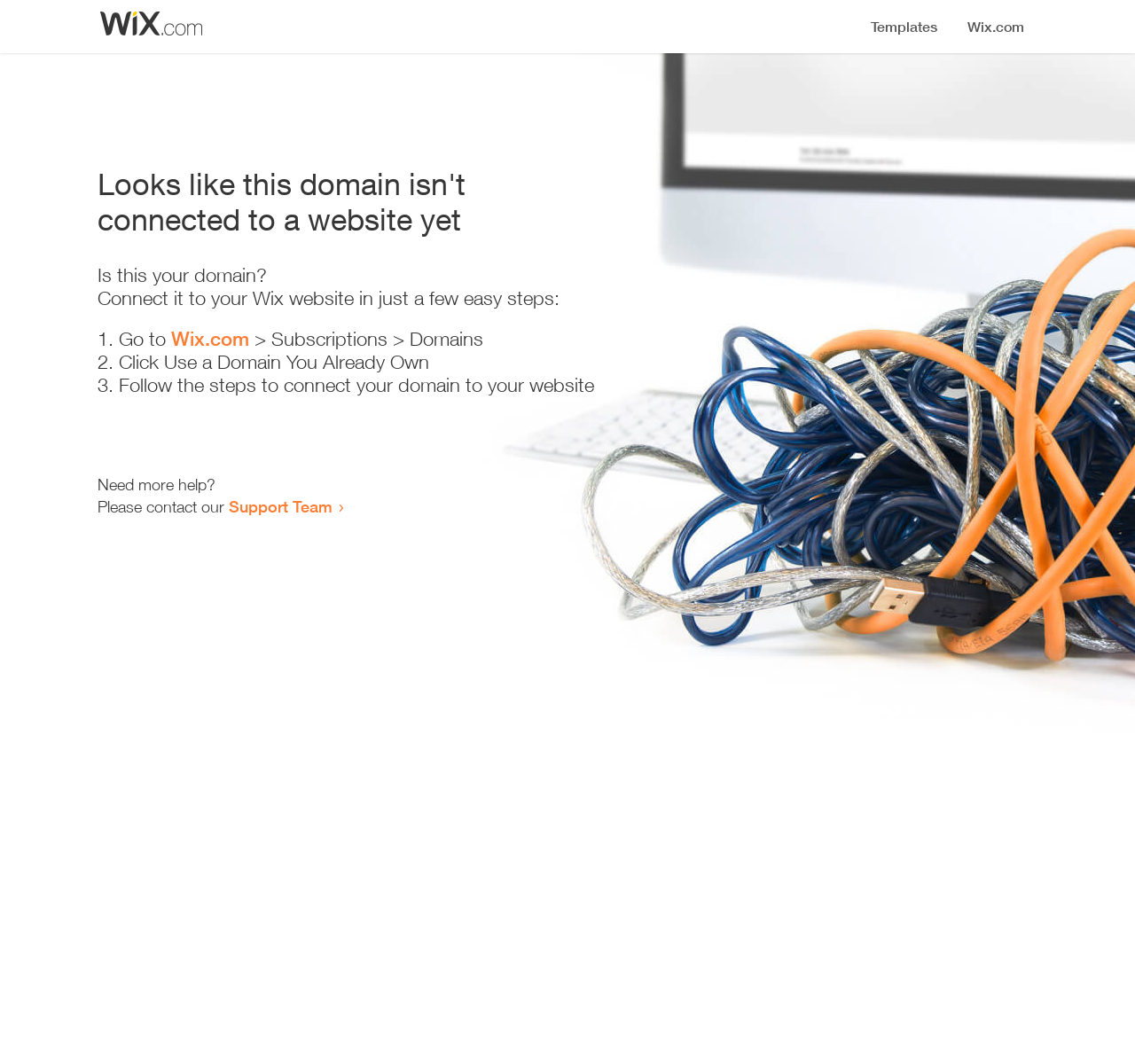Please answer the following question using a single word or phrase: What is the support team contact method?

link